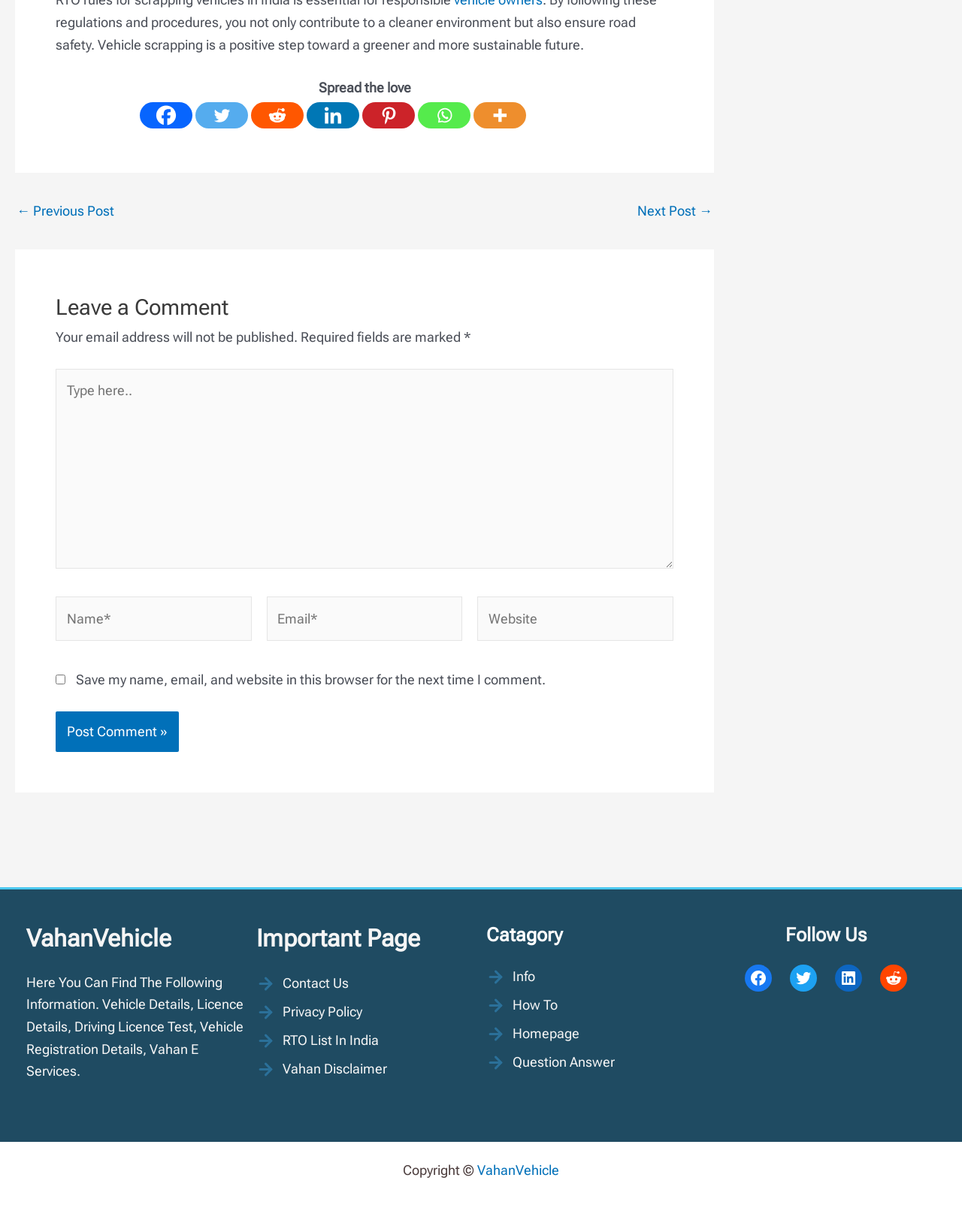What social media platforms are available for sharing?
Please respond to the question with a detailed and informative answer.

The social media platforms available for sharing are Facebook, Twitter, Reddit, Linkedin, Pinterest, and Whatsapp, as indicated by the links at the top of the page.